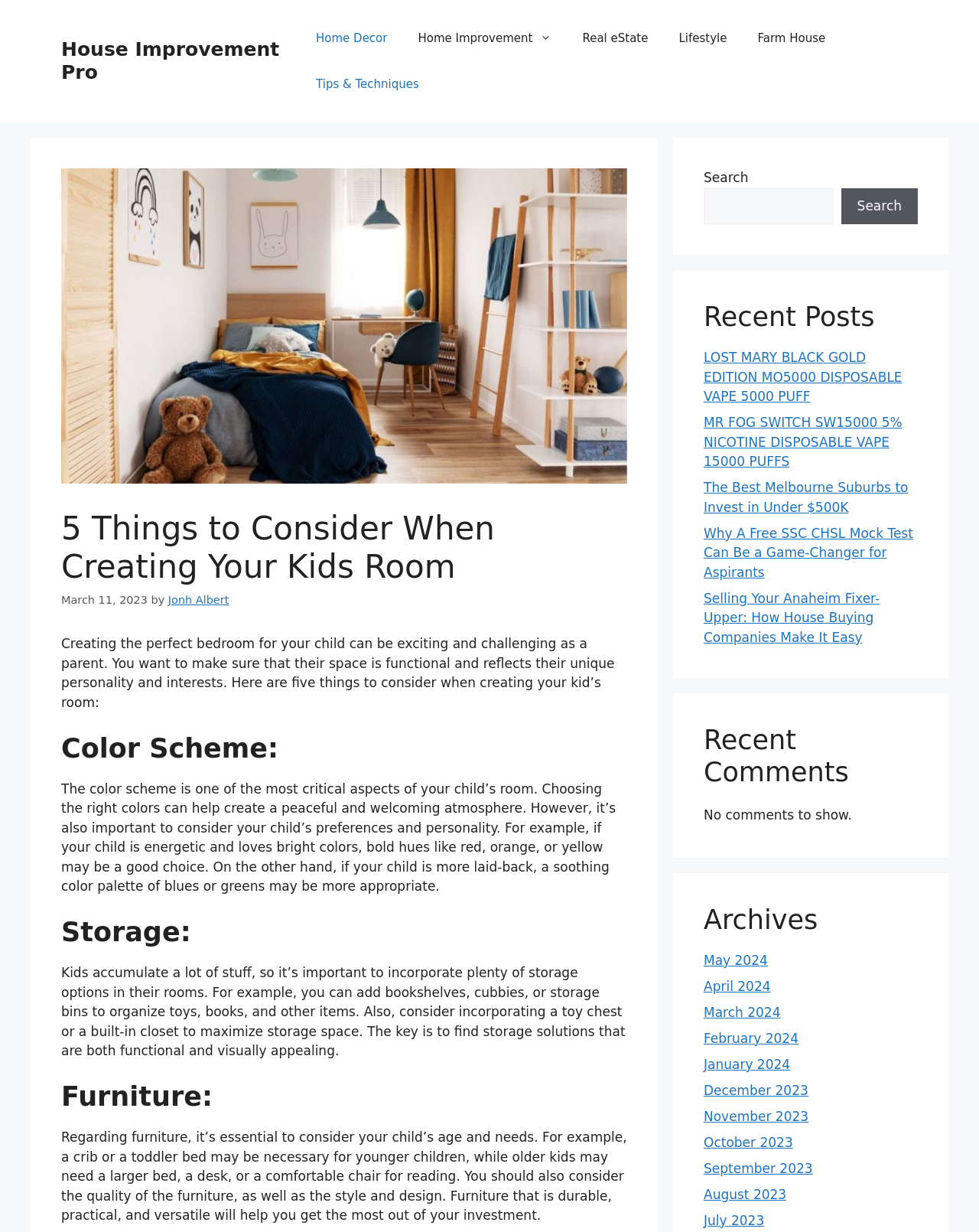Could you determine the bounding box coordinates of the clickable element to complete the instruction: "View the archives for March 2024"? Provide the coordinates as four float numbers between 0 and 1, i.e., [left, top, right, bottom].

[0.719, 0.815, 0.797, 0.828]